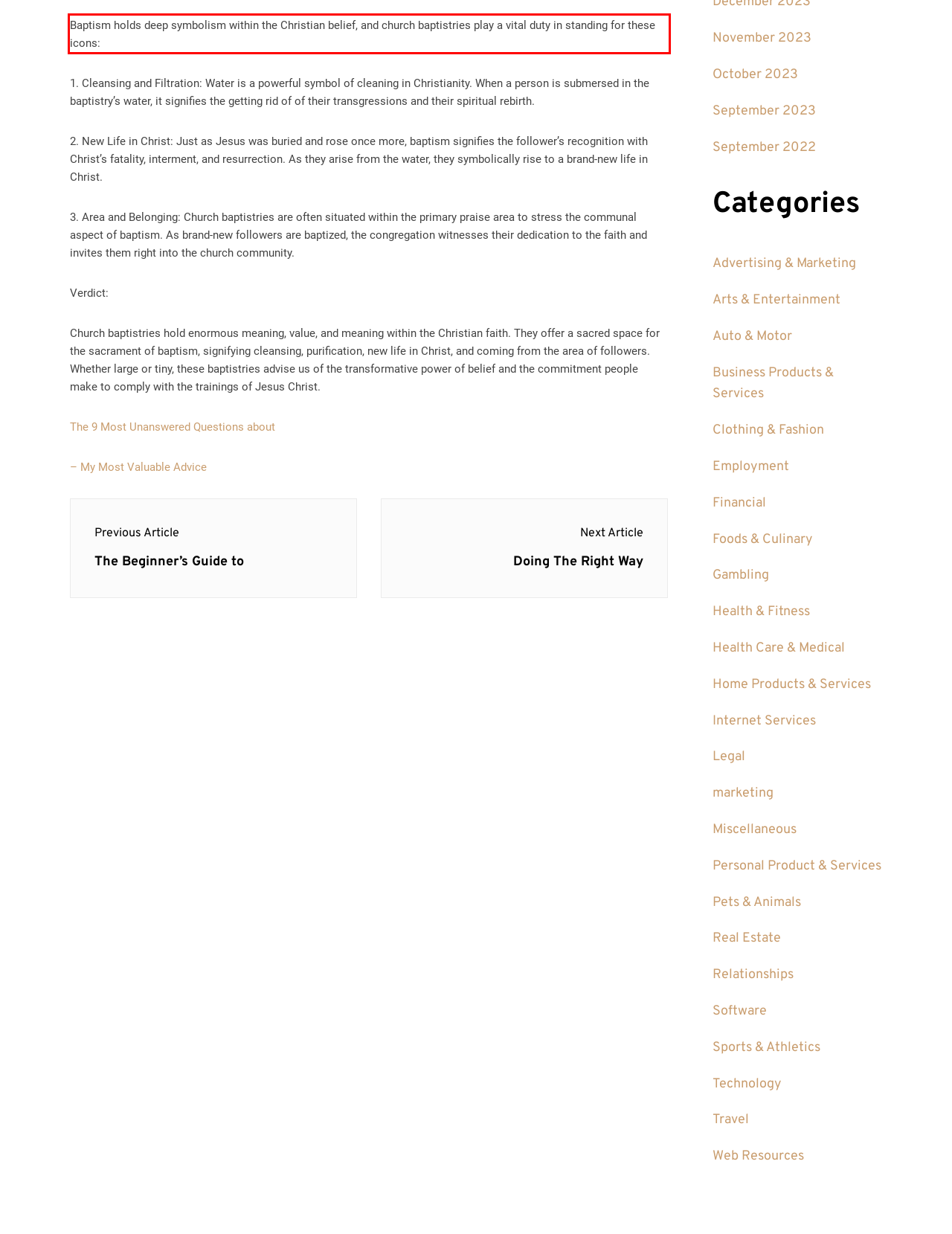Given the screenshot of a webpage, identify the red rectangle bounding box and recognize the text content inside it, generating the extracted text.

Baptism holds deep symbolism within the Christian belief, and church baptistries play a vital duty in standing for these icons: